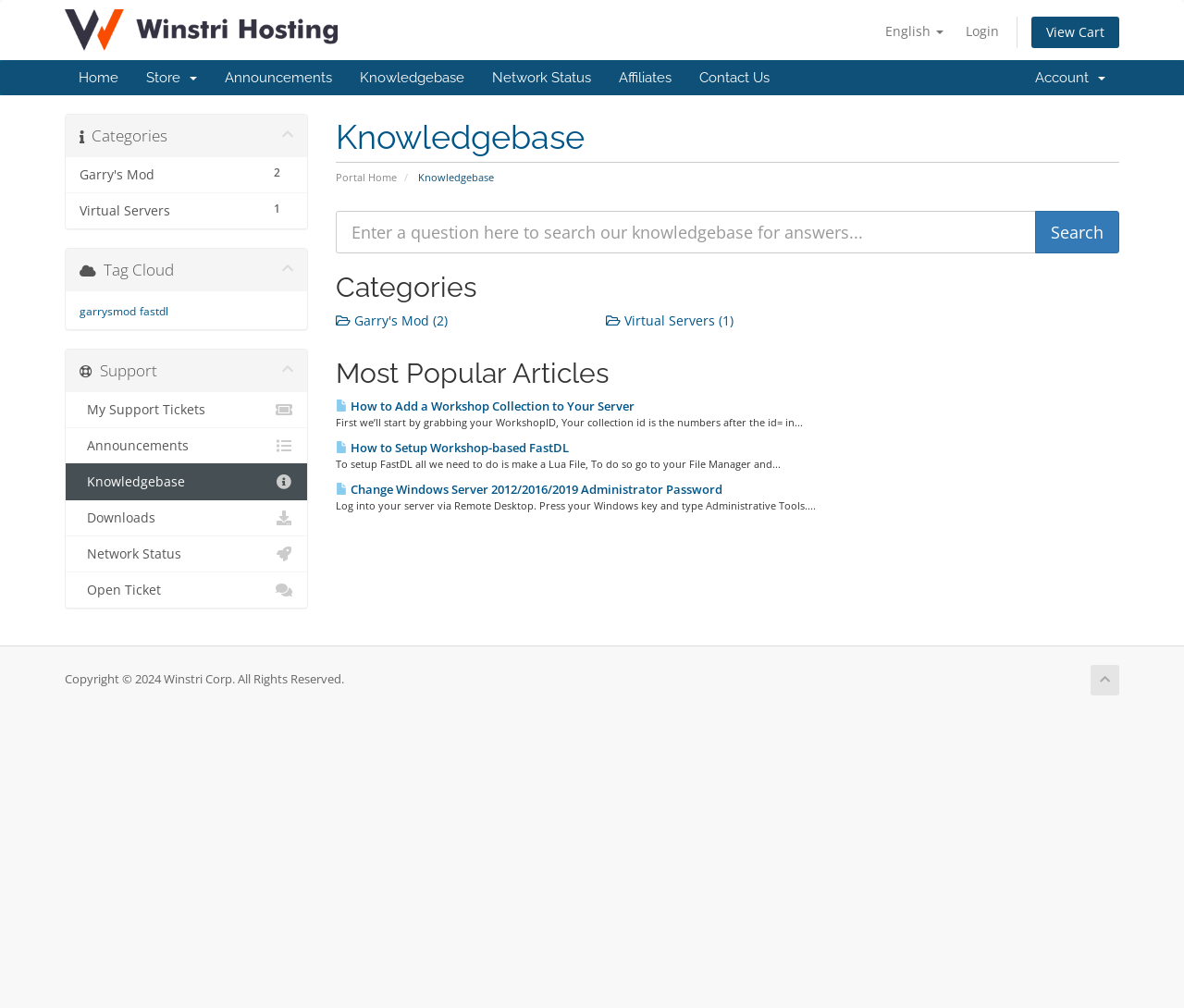Generate a detailed explanation of the webpage's features and information.

The webpage is a knowledgebase for Winstri Corp, with a focus on providing information and resources to users. At the top of the page, there are several links, including "English", "Login", "View Cart", and the company logo, which is an image with the text "Winstri Corp". Below this, there is a navigation menu with links to "Home", "Store", "Announcements", "Knowledgebase", "Network Status", "Affiliates", "Contact Us", and "Account".

The main content of the page is divided into several sections. The first section has a heading "Knowledgebase" and contains a search bar with a text box and a "Search" button. Below this, there are two categories, "Garry's Mod" and "Virtual Servers", each with a link and a brief description.

The next section has a heading "Categories" and lists several links, including "Garry's Mod" and "Virtual Servers", with icons and numbers indicating the number of articles in each category.

The following section has a heading "Most Popular Articles" and lists several links to articles, including "How to Add a Workshop Collection to Your Server", "How to Setup Workshop-based FastDL", and "Change Windows Server 2012/2016/2019 Administrator Password". Each article has a brief summary or excerpt displayed below the link.

On the left side of the page, there is a section with a heading "Tag Cloud" and lists several links to tags, including "garrysmod" and "fastdl". Below this, there is a section with a heading "Support" and lists several links, including "My Support Tickets", "Announcements", "Knowledgebase", "Downloads", "Network Status", and "Open Ticket".

At the bottom of the page, there is a copyright notice with the text "Copyright © 2024 Winstri Corp. All Rights Reserved."